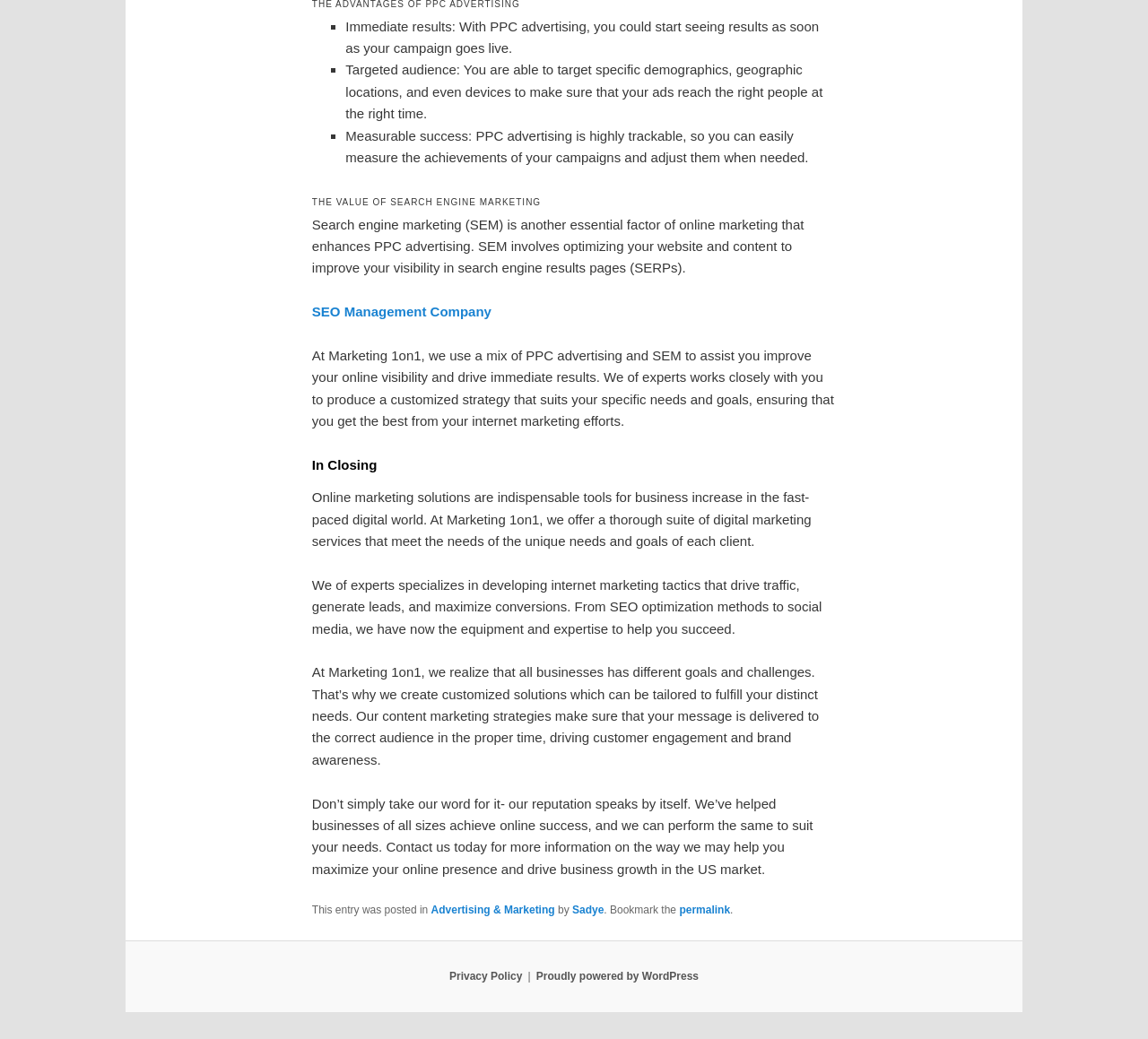Please answer the following question using a single word or phrase: 
What is the name of the company mentioned on this webpage?

Marketing 1on1